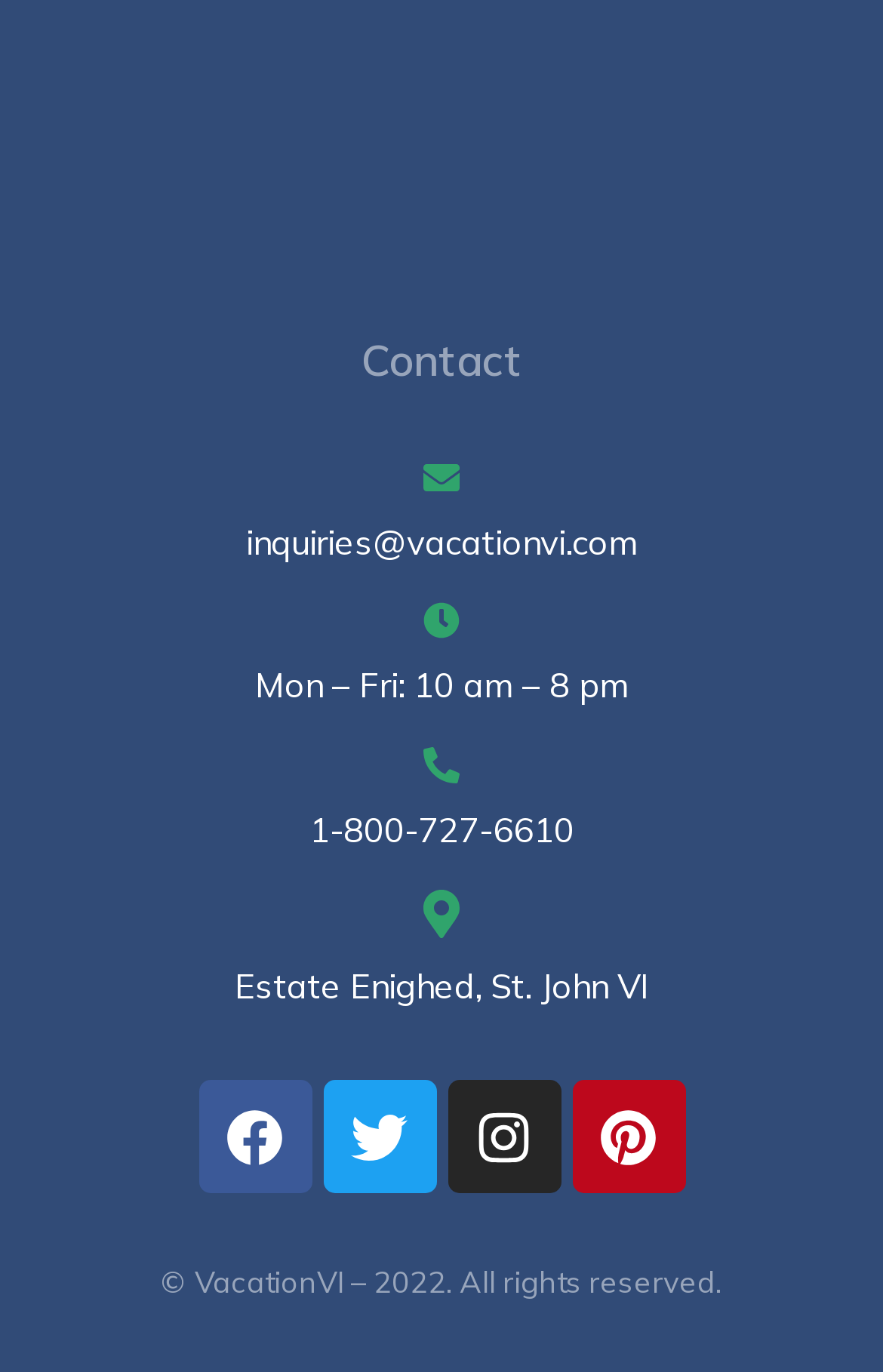What is the phone number to call?
Ensure your answer is thorough and detailed.

The phone number to call is located in the top section of the webpage, inside a link element, and is '1-800-727-6610'.